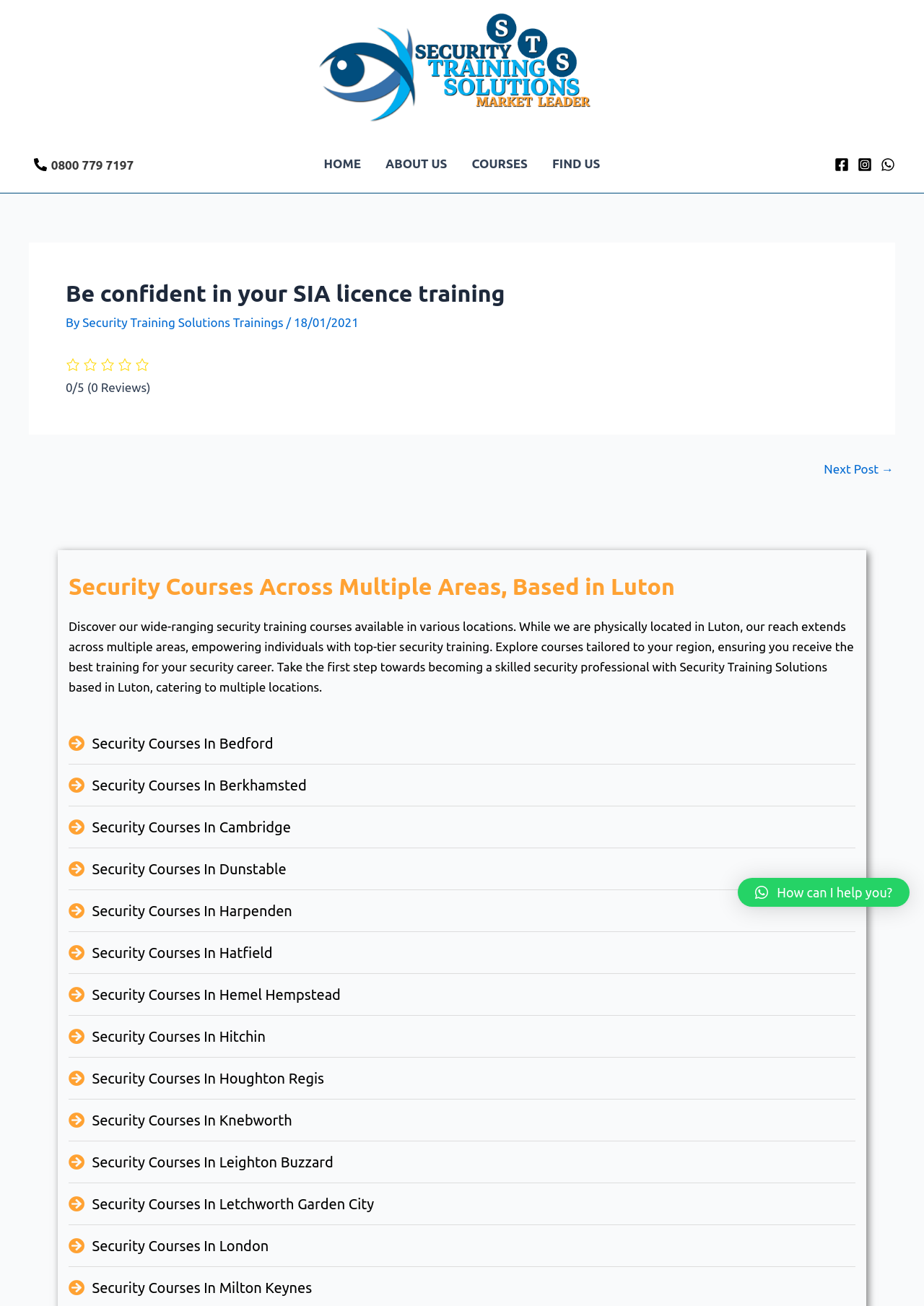Identify the coordinates of the bounding box for the element that must be clicked to accomplish the instruction: "Go to the HOME page".

[0.337, 0.103, 0.404, 0.147]